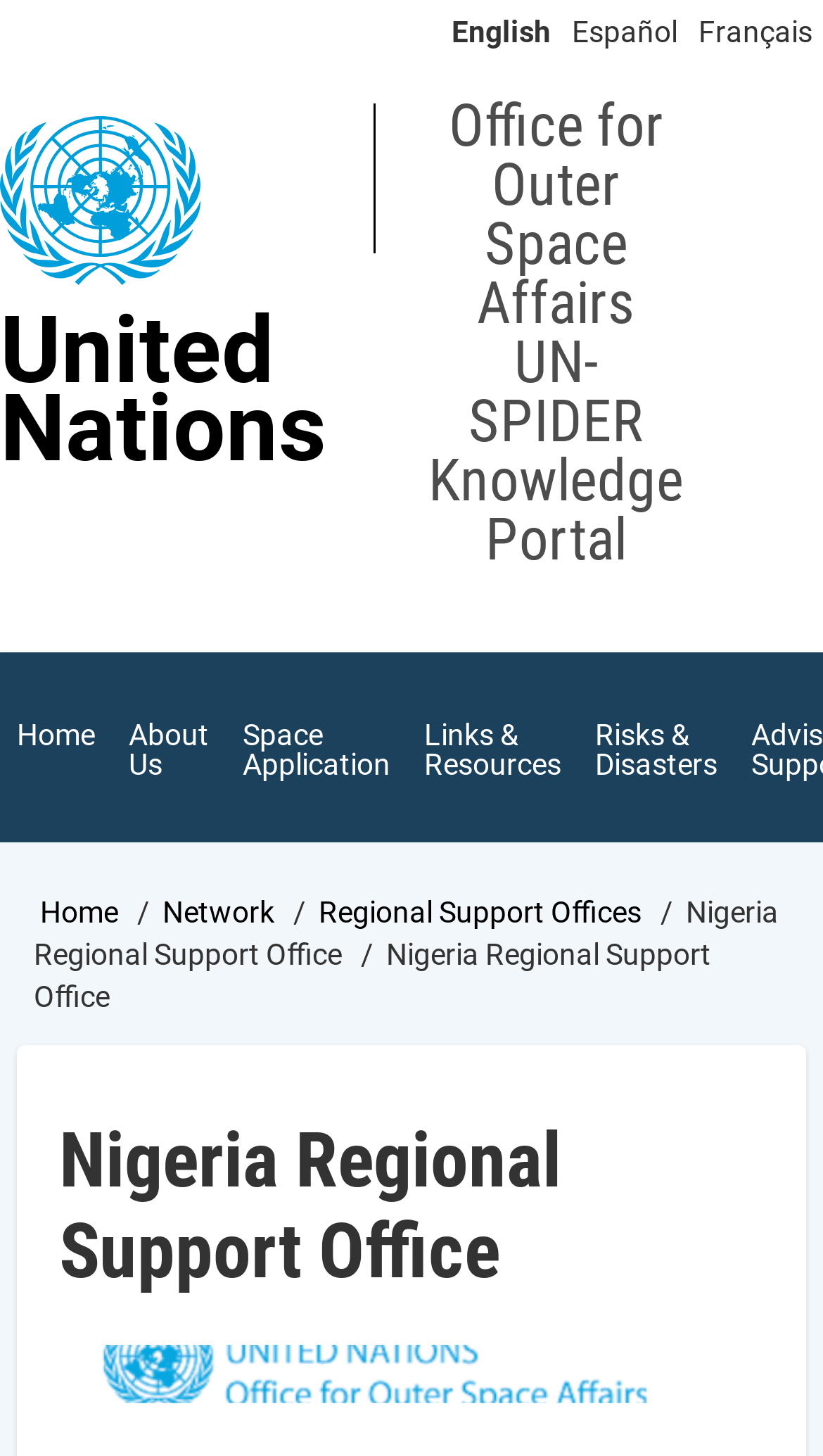Could you locate the bounding box coordinates for the section that should be clicked to accomplish this task: "Select English language".

[0.549, 0.01, 0.669, 0.033]